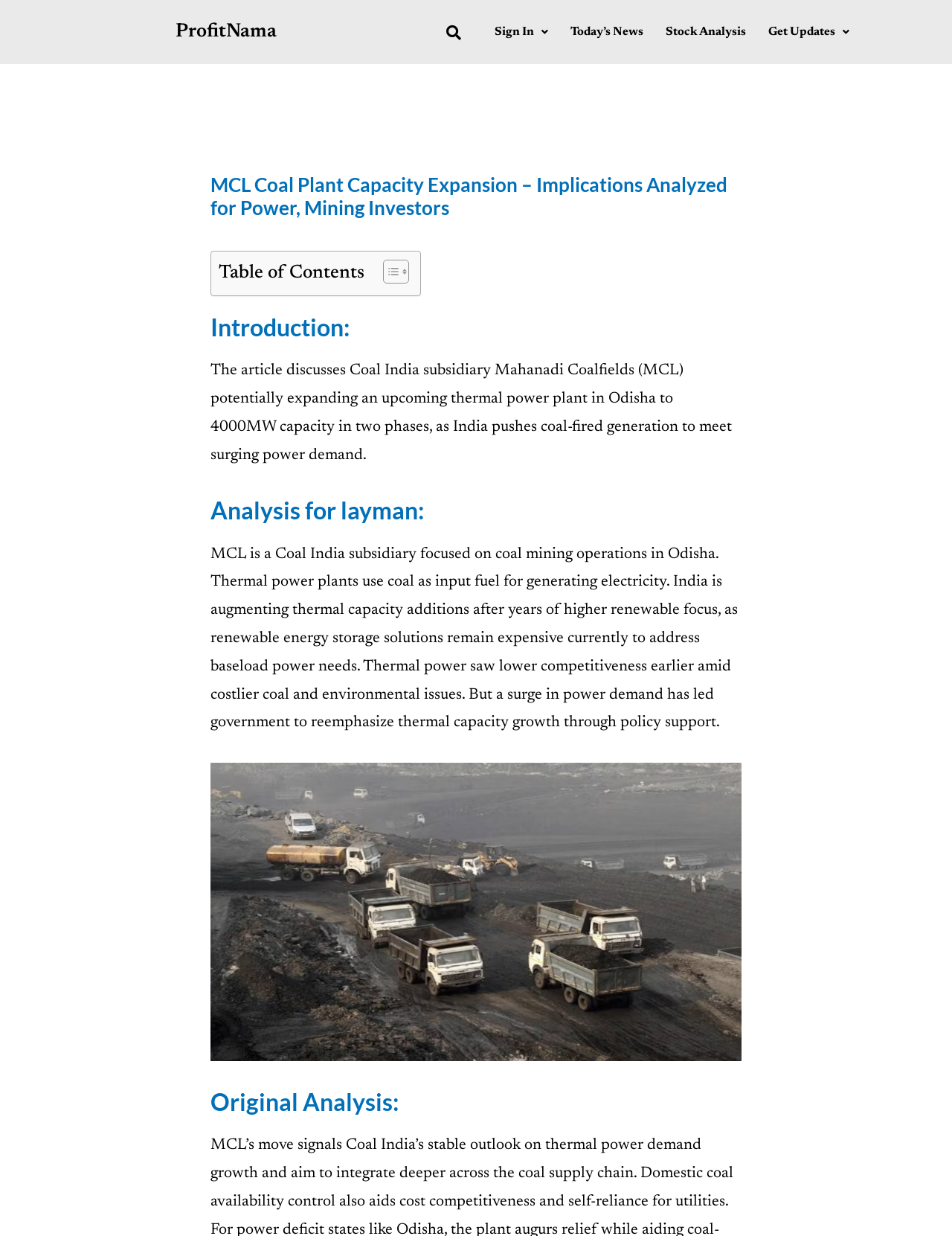What is the name of the company discussed in the article?
Based on the screenshot, give a detailed explanation to answer the question.

The article discusses the potential expansion of a thermal power plant in Odisha by Mahanadi Coalfields (MCL), a subsidiary of Coal India, so the company discussed in the article is MCL.